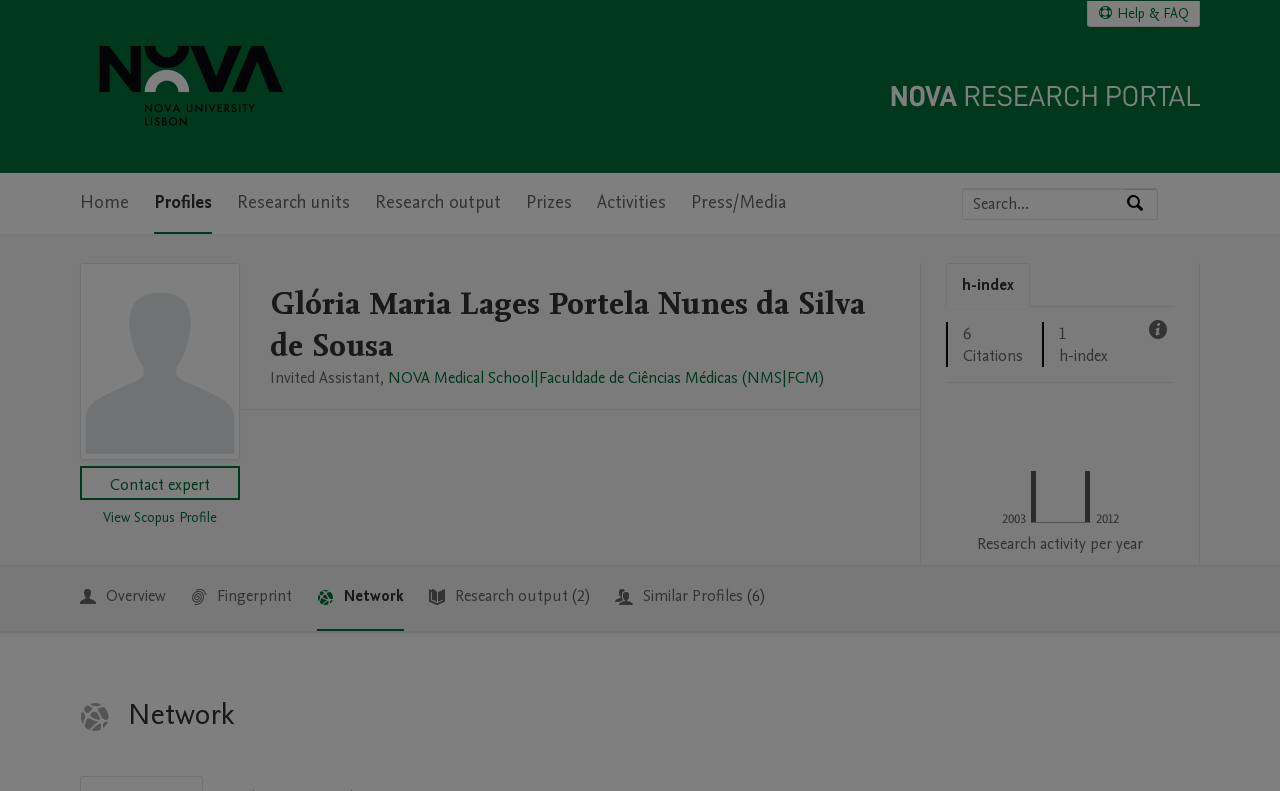Summarize the contents and layout of the webpage in detail.

This webpage is about Glória Maria Lages Portela Nunes da Silva de Sousa's network profile at Universidade NOVA de Lisboa. At the top left corner, there is a logo of Universidade NOVA de Lisboa, accompanied by a link to the university's home page. Below the logo, there is a main navigation menu with several menu items, including "Home", "Profiles", "Research units", and more.

On the right side of the top section, there is a help and FAQ link. Below the main navigation menu, there is a search bar with a label "Search by expertise, name or affiliation" and a search button.

The main content of the page is divided into two sections. The left section displays the person's information, including a photo, a contact button, and a link to view their Scopus profile. Below this, there is a heading with the person's name, followed by their title "Invited Assistant" and their affiliation "NOVA Medical School|Faculdade de Ciências Médicas (NMS|FCM)".

The right section is dedicated to the person's metrics, with a tab list at the top. The first tab, "h-index", is selected by default and displays the person's citation count. There is also a button to view the source of the metrics and a help explanation.

Below the metrics section, there is a navigation menu with several menu items, including "Overview", "Fingerprint", "Network", and more. Finally, there is a heading "Network" at the bottom of the page.

Note that the page contains a graphical representation of the person's network, but this is not accessible to screen readers.